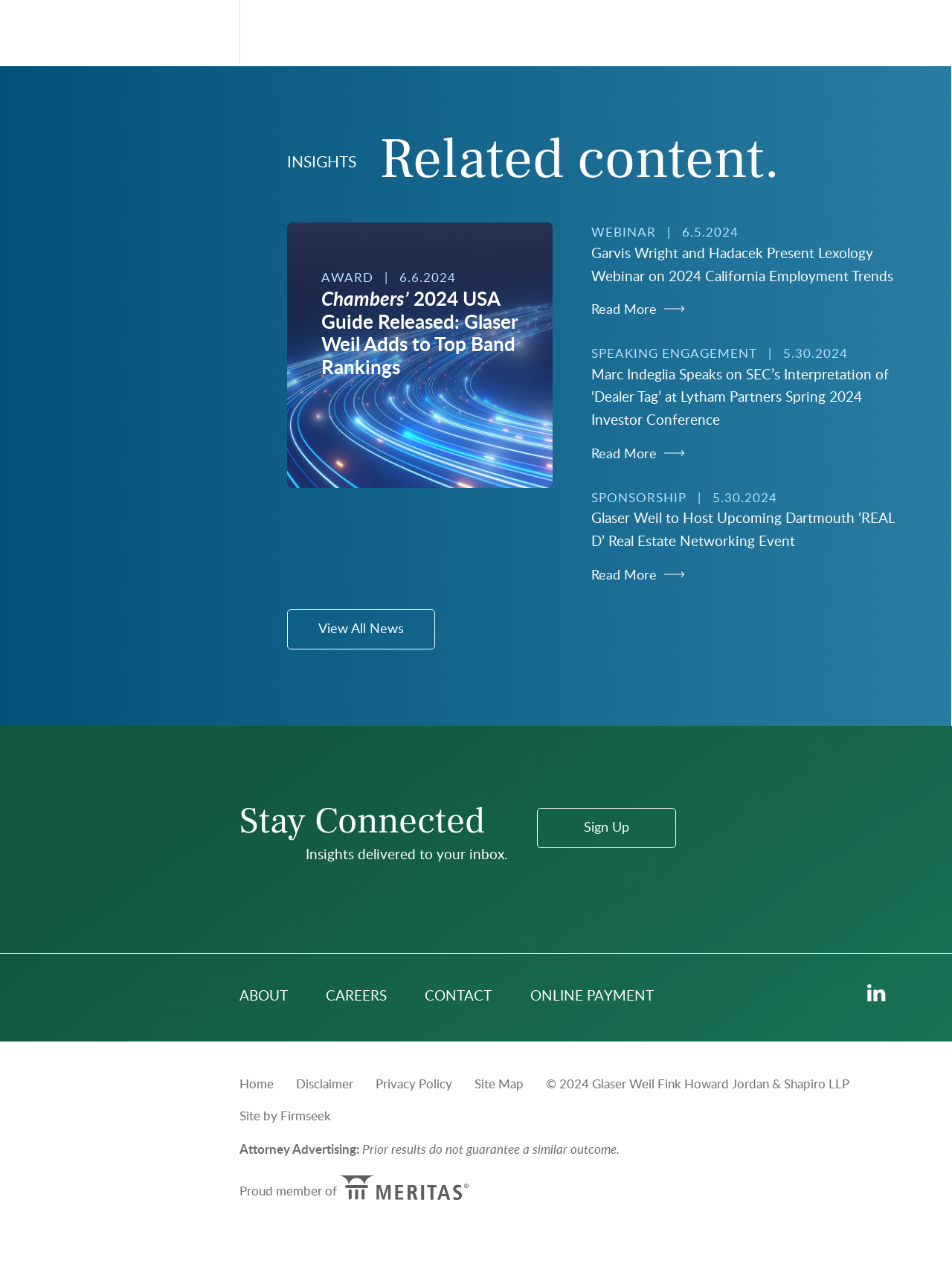Determine the bounding box coordinates for the HTML element described here: "View All News".

[0.302, 0.473, 0.457, 0.505]